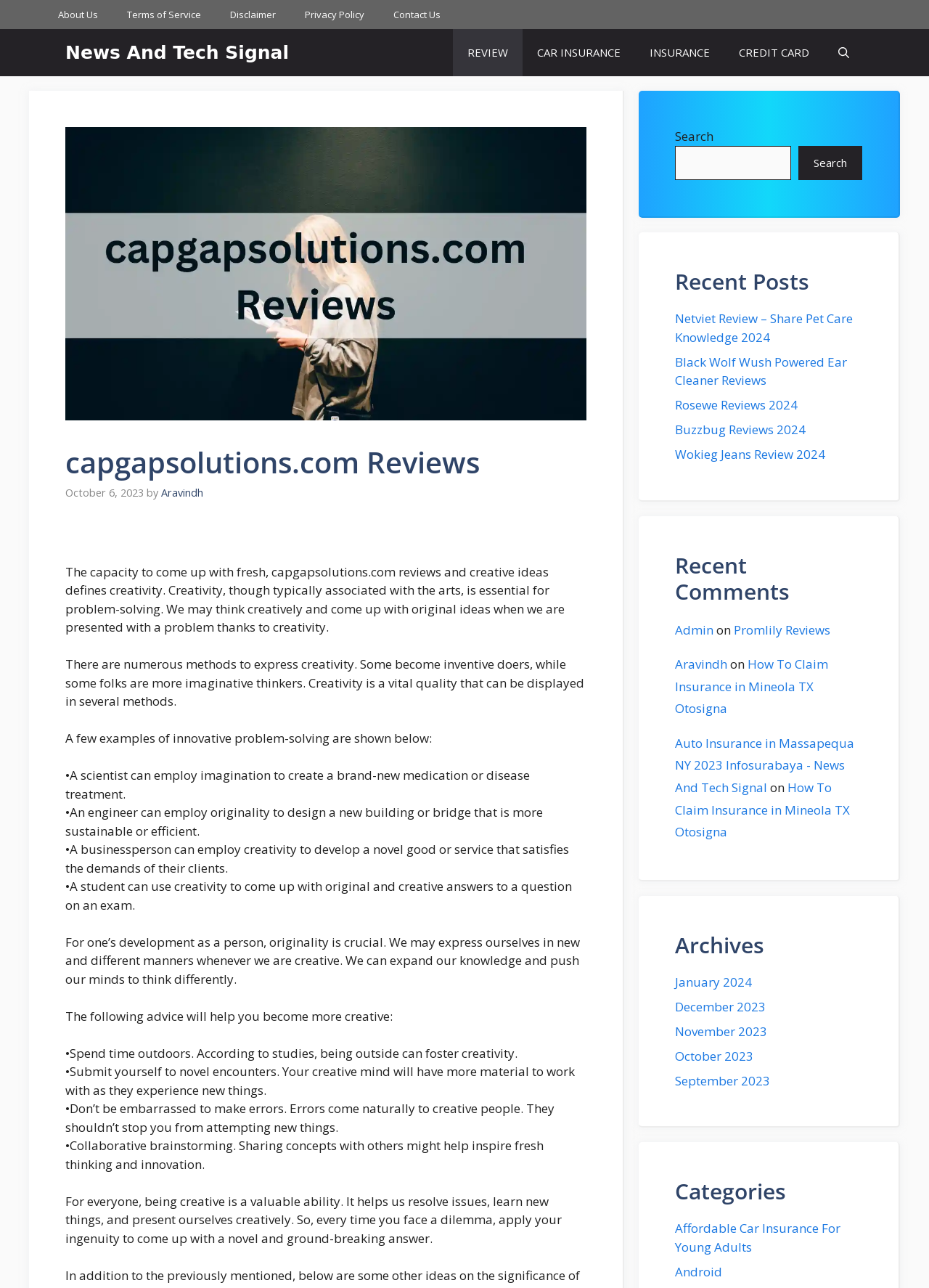Bounding box coordinates are specified in the format (top-left x, top-left y, bottom-right x, bottom-right y). All values are floating point numbers bounded between 0 and 1. Please provide the bounding box coordinate of the region this sentence describes: Terms of Service

[0.121, 0.0, 0.232, 0.023]